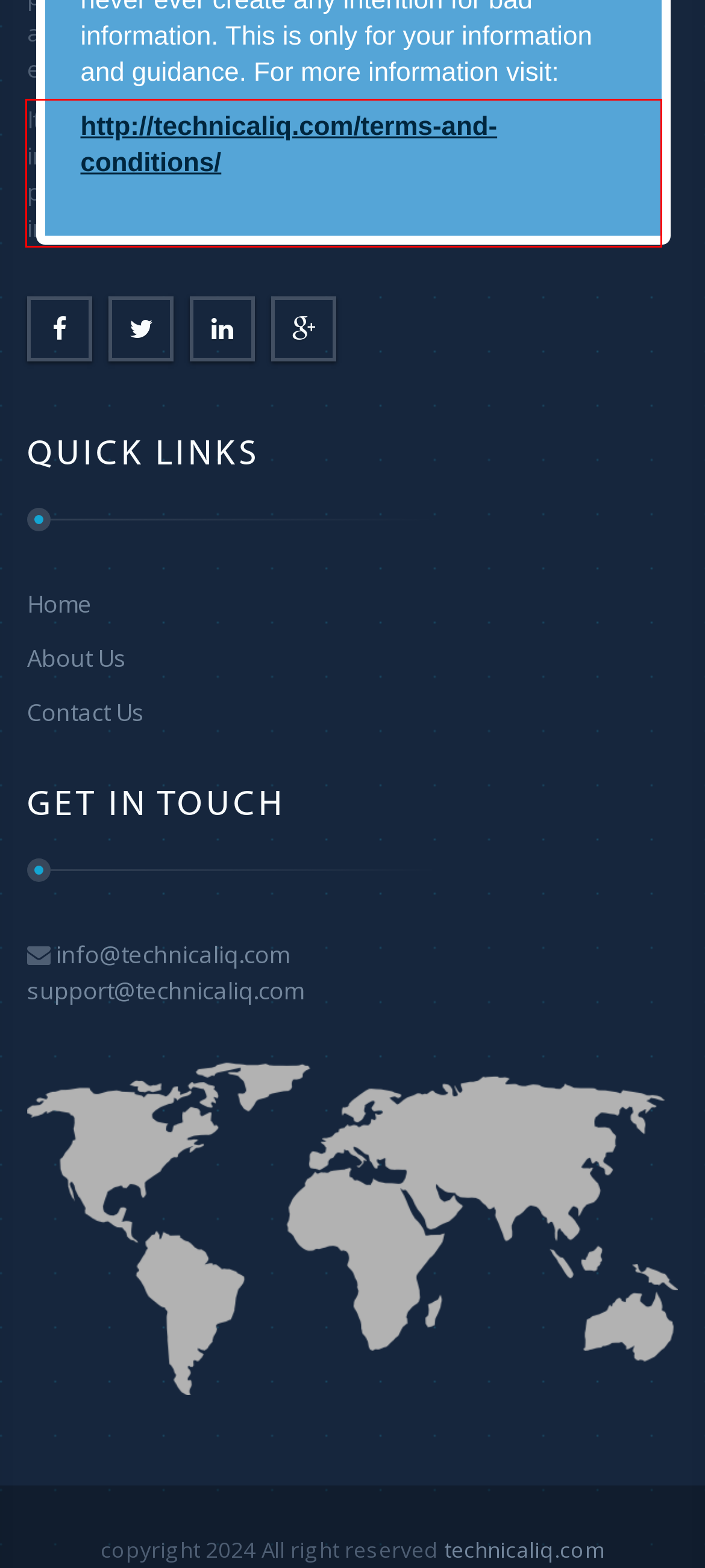Using the webpage screenshot, recognize and capture the text within the red bounding box.

It interests include to train talented people who is involved in trading/investment profession, develop proprietary desk for brokers, & also consult about investment and trading.